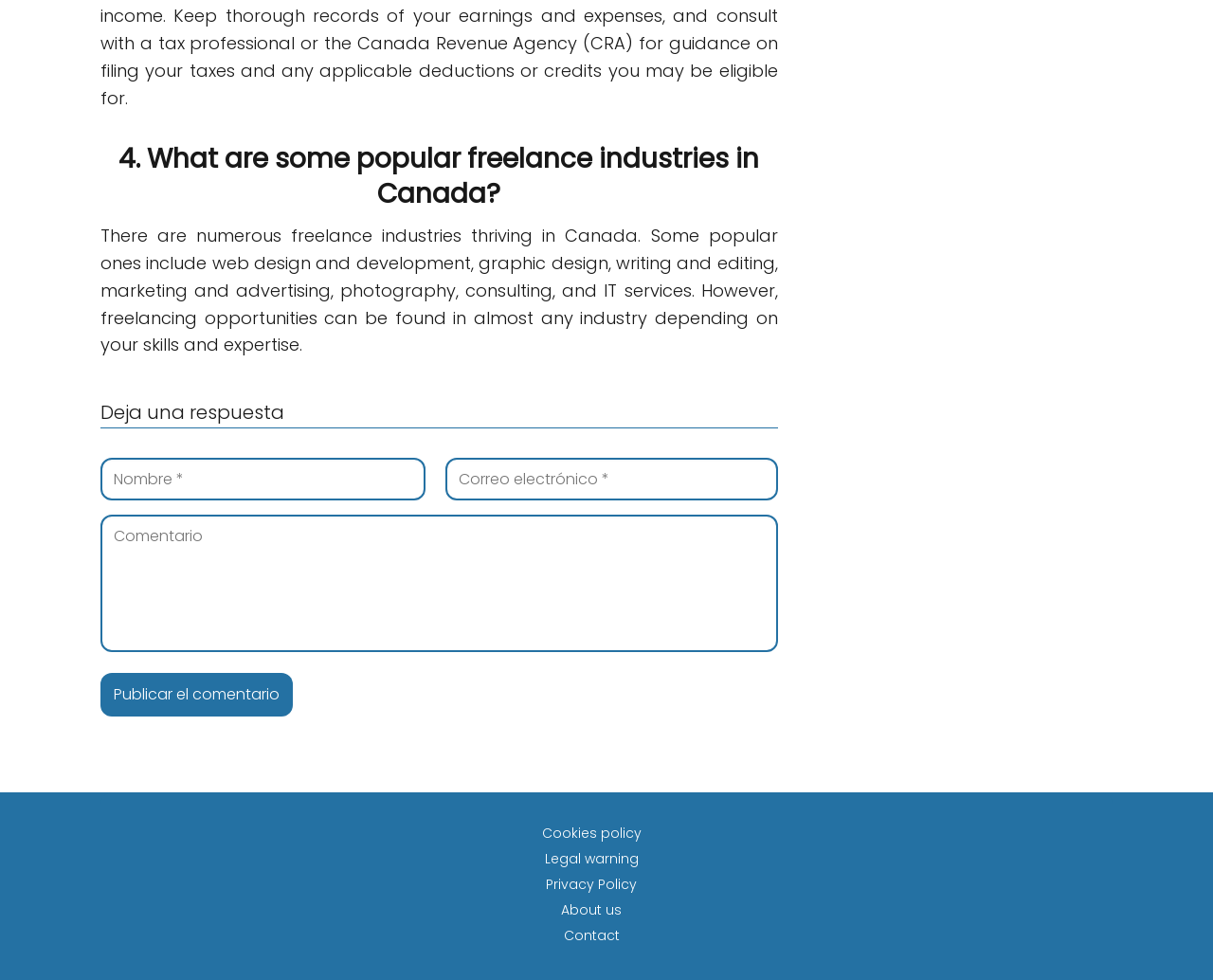Kindly determine the bounding box coordinates for the area that needs to be clicked to execute this instruction: "Leave a comment".

[0.083, 0.525, 0.641, 0.666]